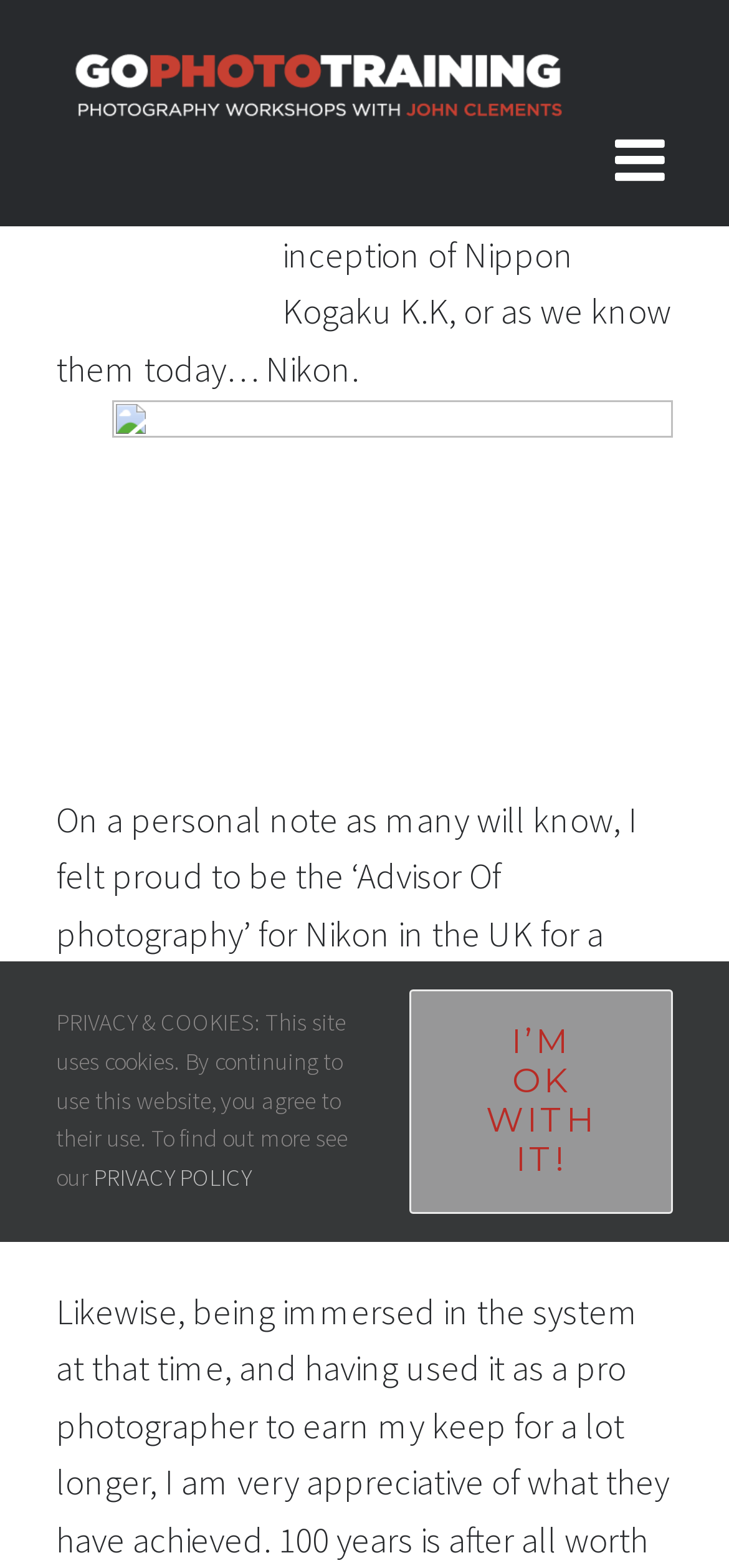What is the author of the article?
Please answer the question as detailed as possible based on the image.

The author of the article can be inferred from the logo 'Go Photo Training | Photography Workshops with John Clements' at the top of the webpage, which suggests that John Clements is the author of the article.